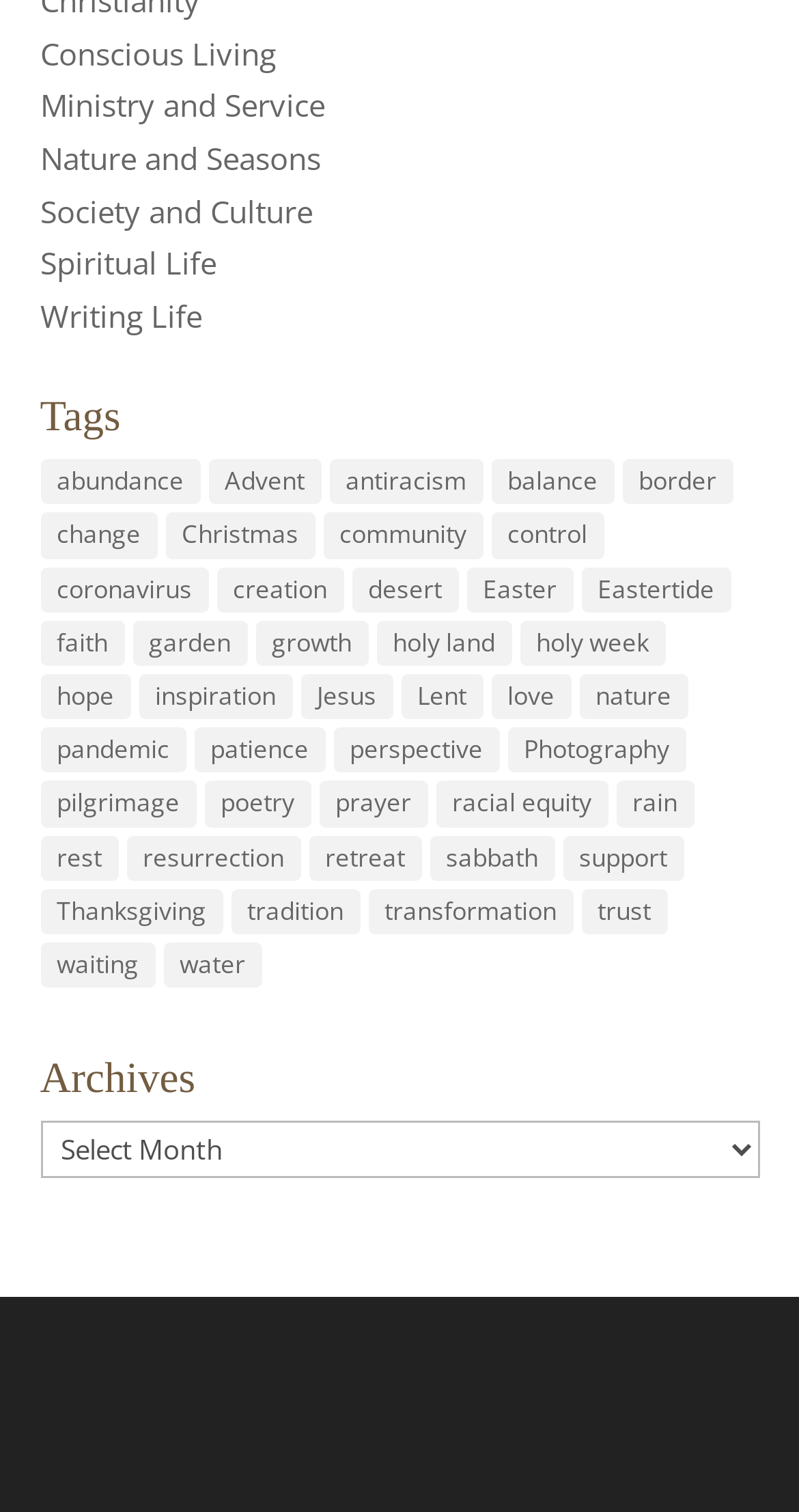Please determine the bounding box coordinates of the element's region to click in order to carry out the following instruction: "Expand the combobox". The coordinates should be four float numbers between 0 and 1, i.e., [left, top, right, bottom].

[0.05, 0.741, 0.95, 0.779]